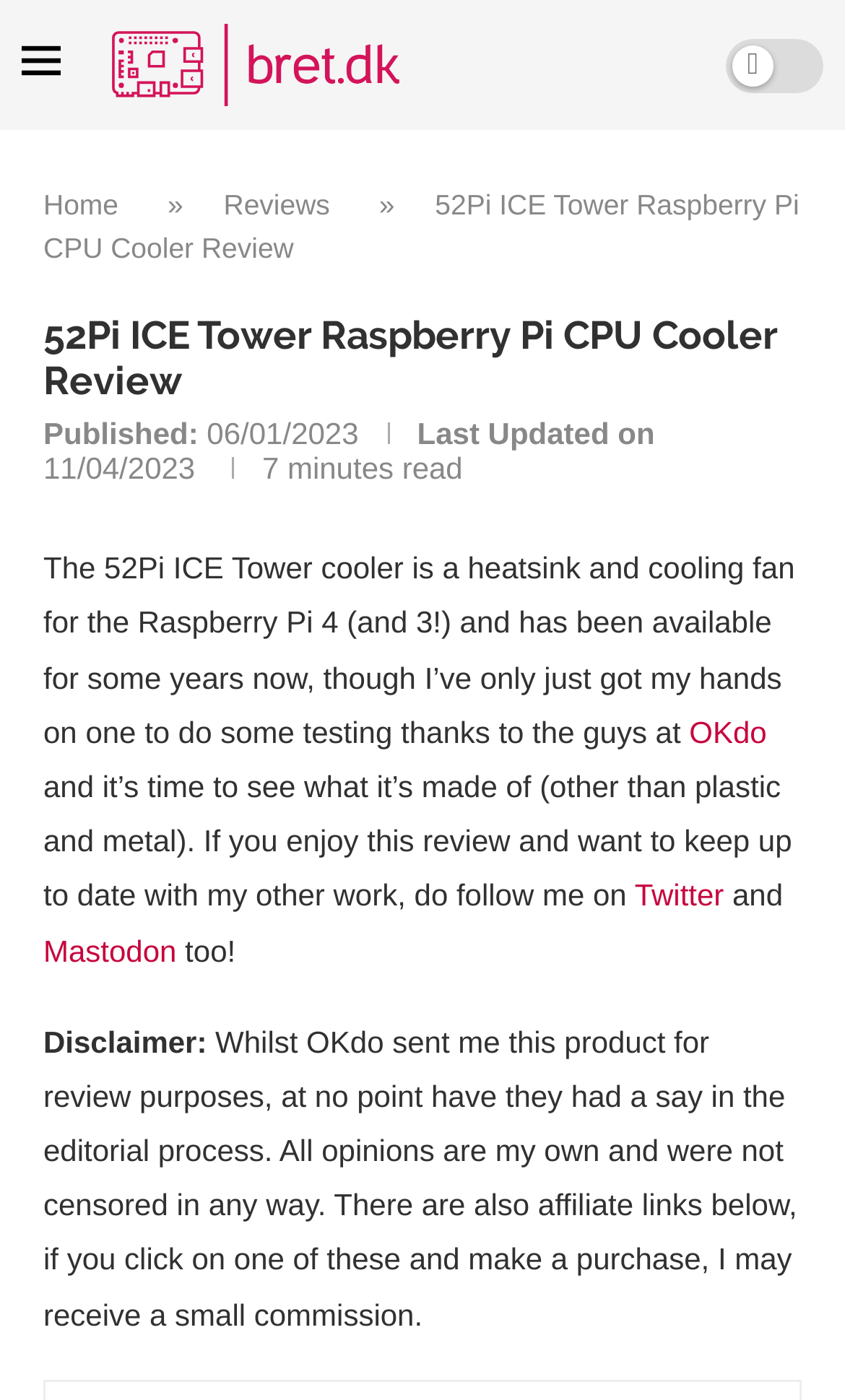What is the website's name?
Please give a detailed and elaborate explanation in response to the question.

I determined the website's name by looking at the link element with the text 'bret.dk' which is located at the top left corner of the webpage, indicating it is the website's logo or title.